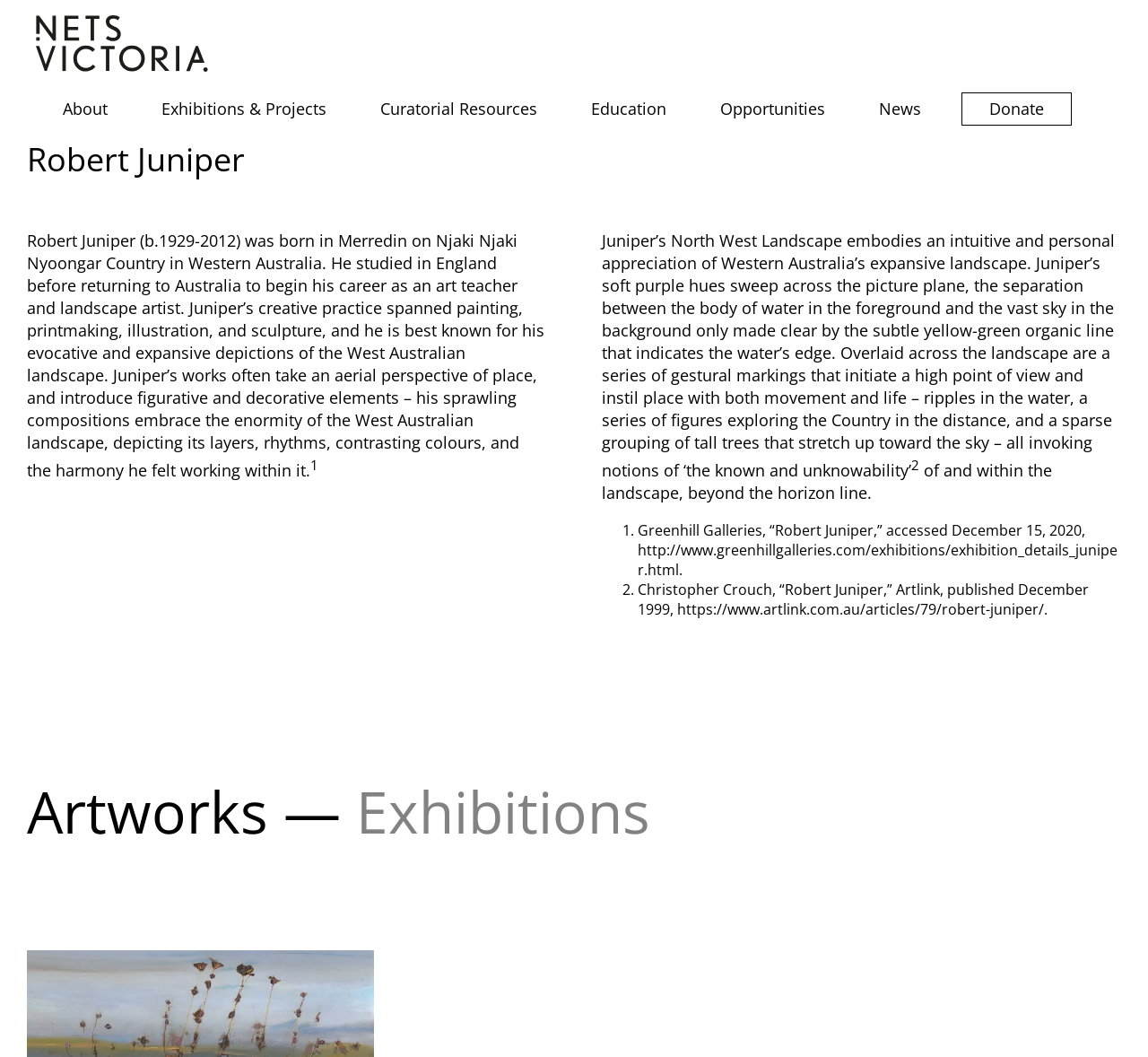Please give the bounding box coordinates of the area that should be clicked to fulfill the following instruction: "Click on the 'About' link". The coordinates should be in the format of four float numbers from 0 to 1, i.e., [left, top, right, bottom].

[0.031, 0.084, 0.117, 0.122]